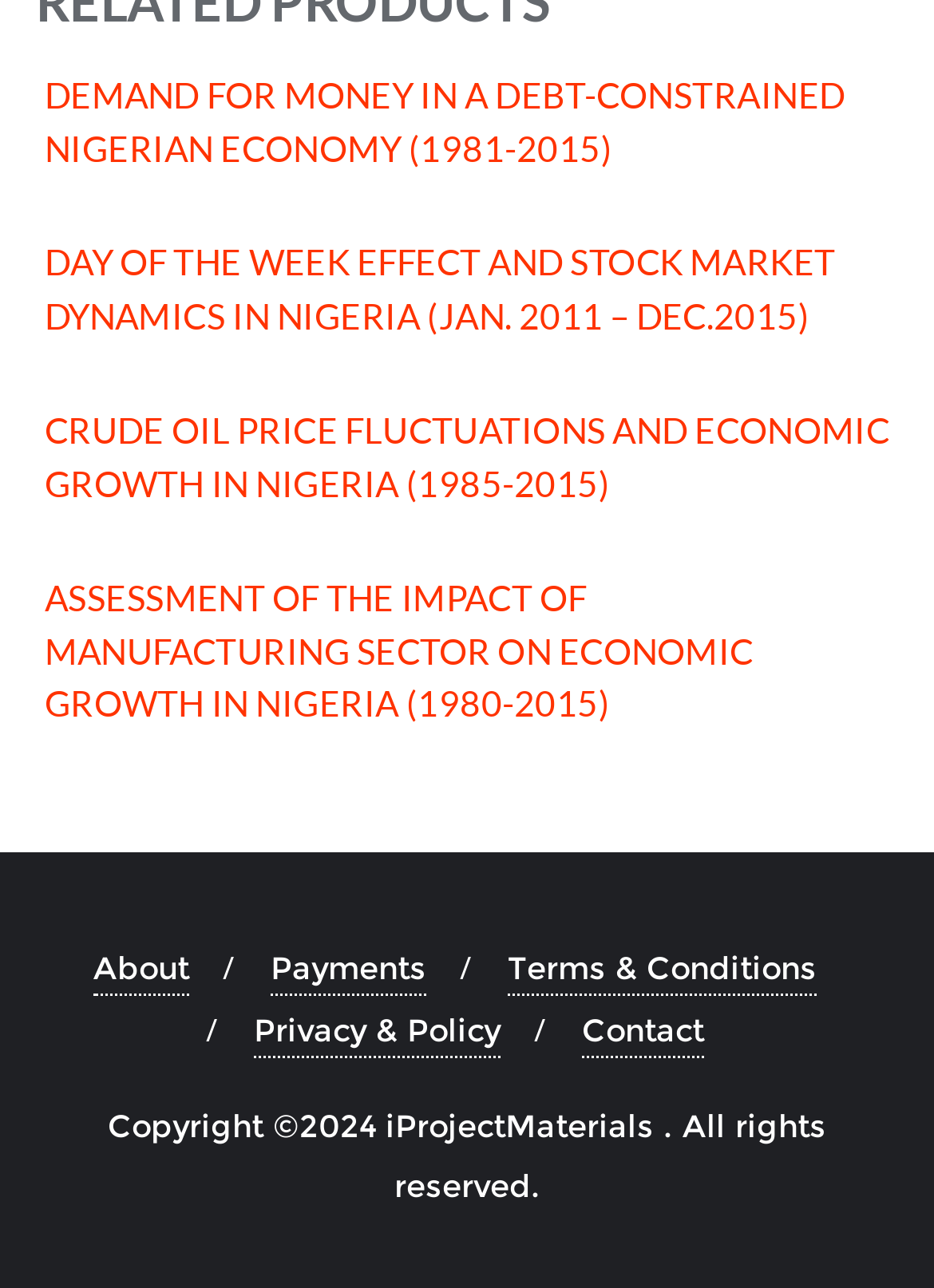Please locate the bounding box coordinates of the element that should be clicked to complete the given instruction: "go to about page".

[0.1, 0.73, 0.203, 0.773]